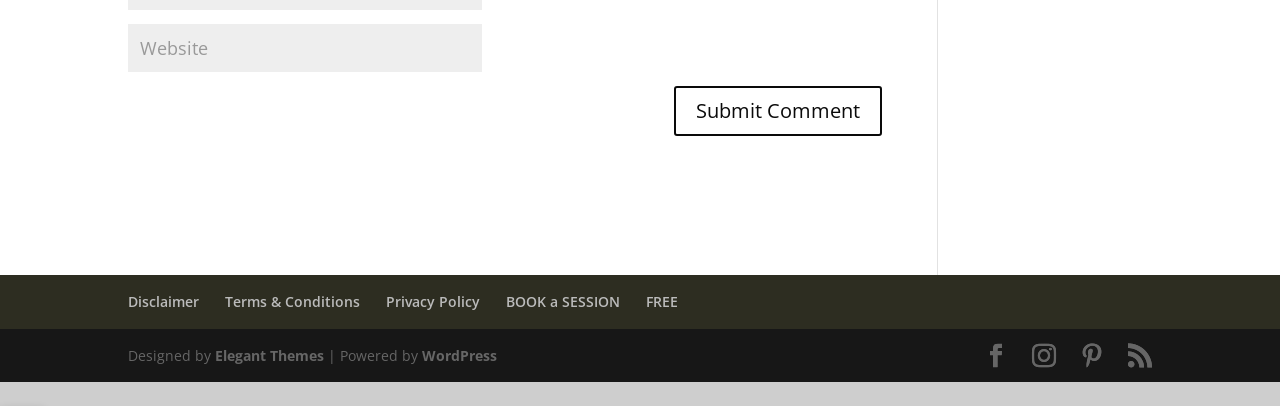Bounding box coordinates are given in the format (top-left x, top-left y, bottom-right x, bottom-right y). All values should be floating point numbers between 0 and 1. Provide the bounding box coordinate for the UI element described as: name="submit" value="Submit Comment"

[0.527, 0.211, 0.689, 0.334]